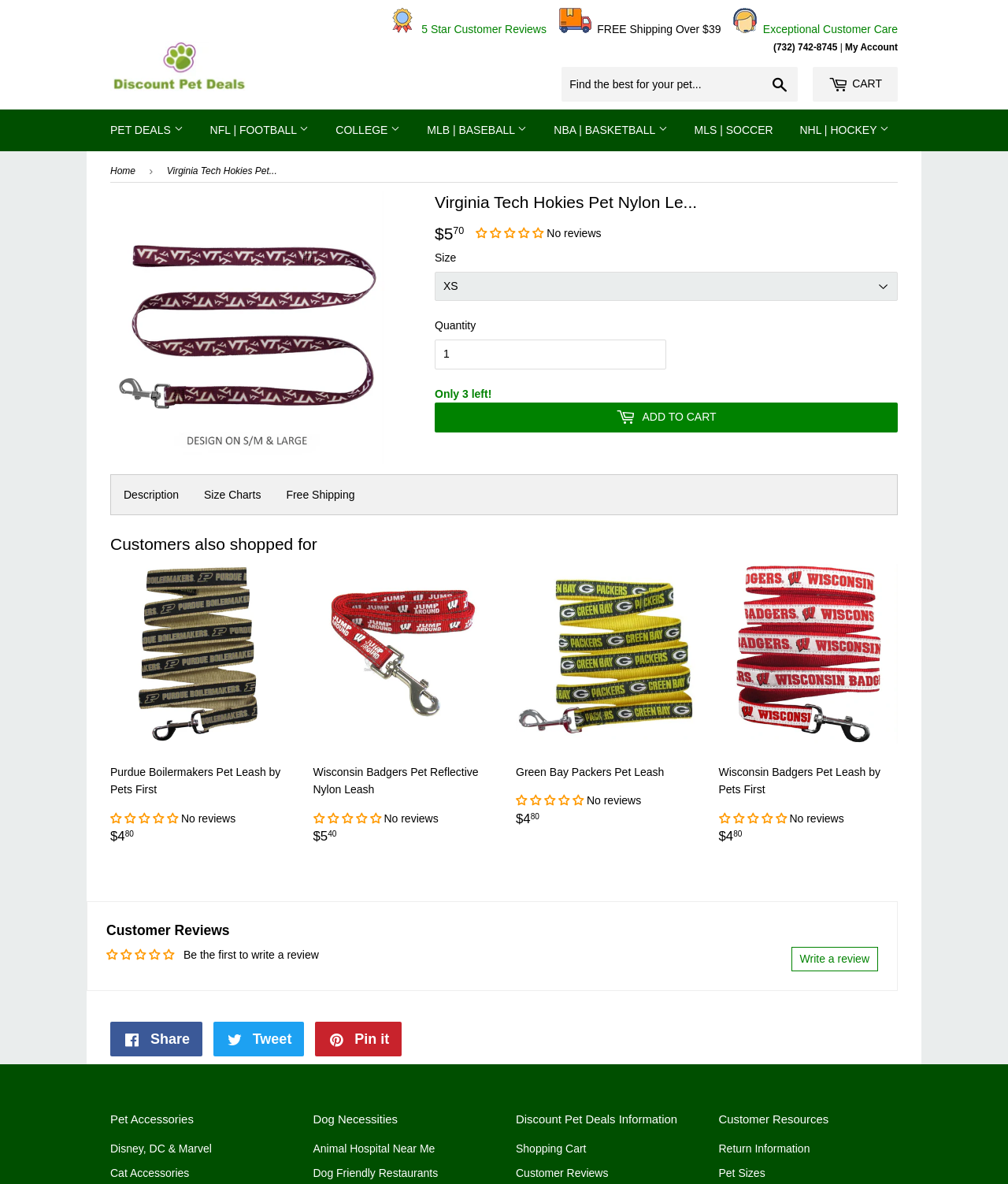Pinpoint the bounding box coordinates of the clickable area necessary to execute the following instruction: "Add to cart". The coordinates should be given as four float numbers between 0 and 1, namely [left, top, right, bottom].

[0.431, 0.34, 0.891, 0.365]